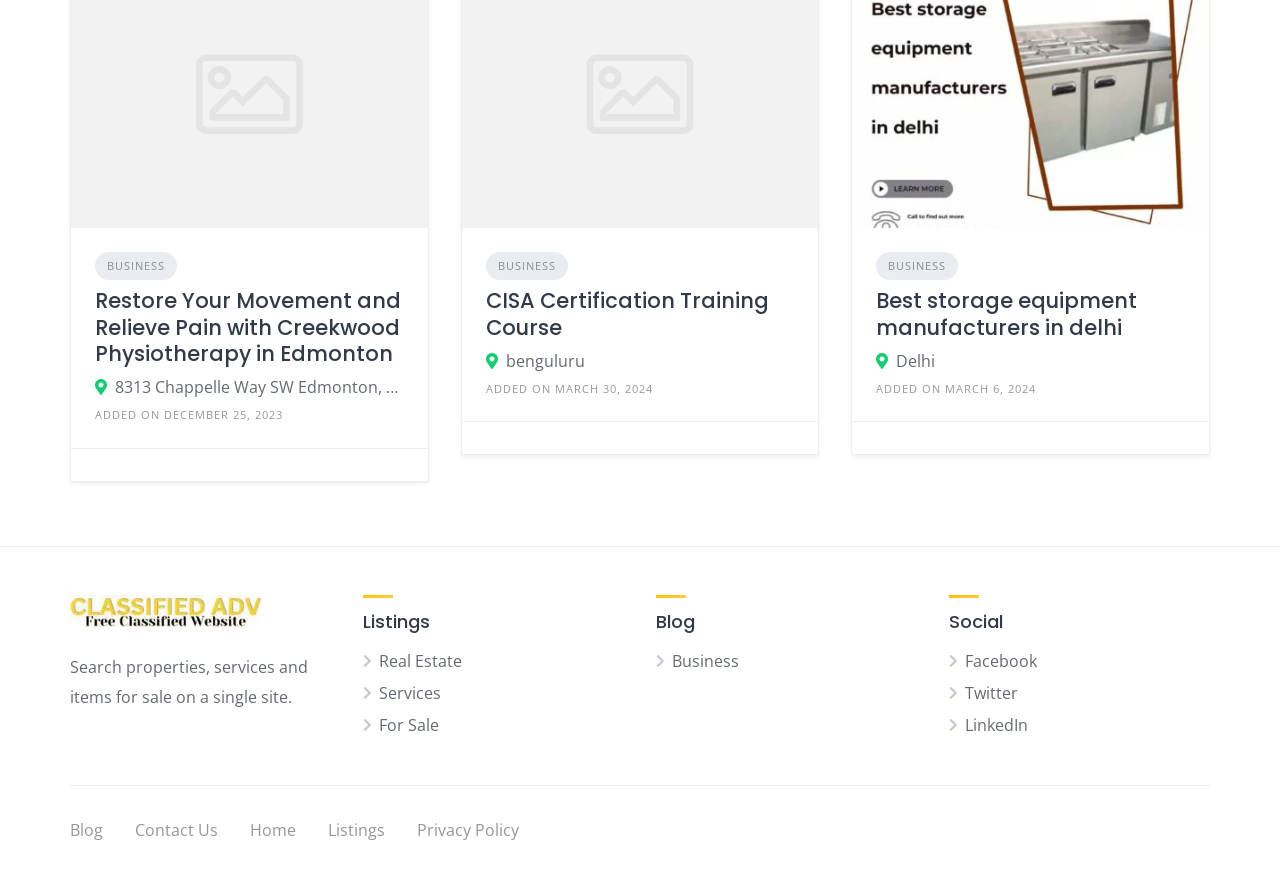Please find the bounding box coordinates (top-left x, top-left y, bottom-right x, bottom-right y) in the screenshot for the UI element described as follows: CISA Certification Training Course

[0.379, 0.328, 0.601, 0.391]